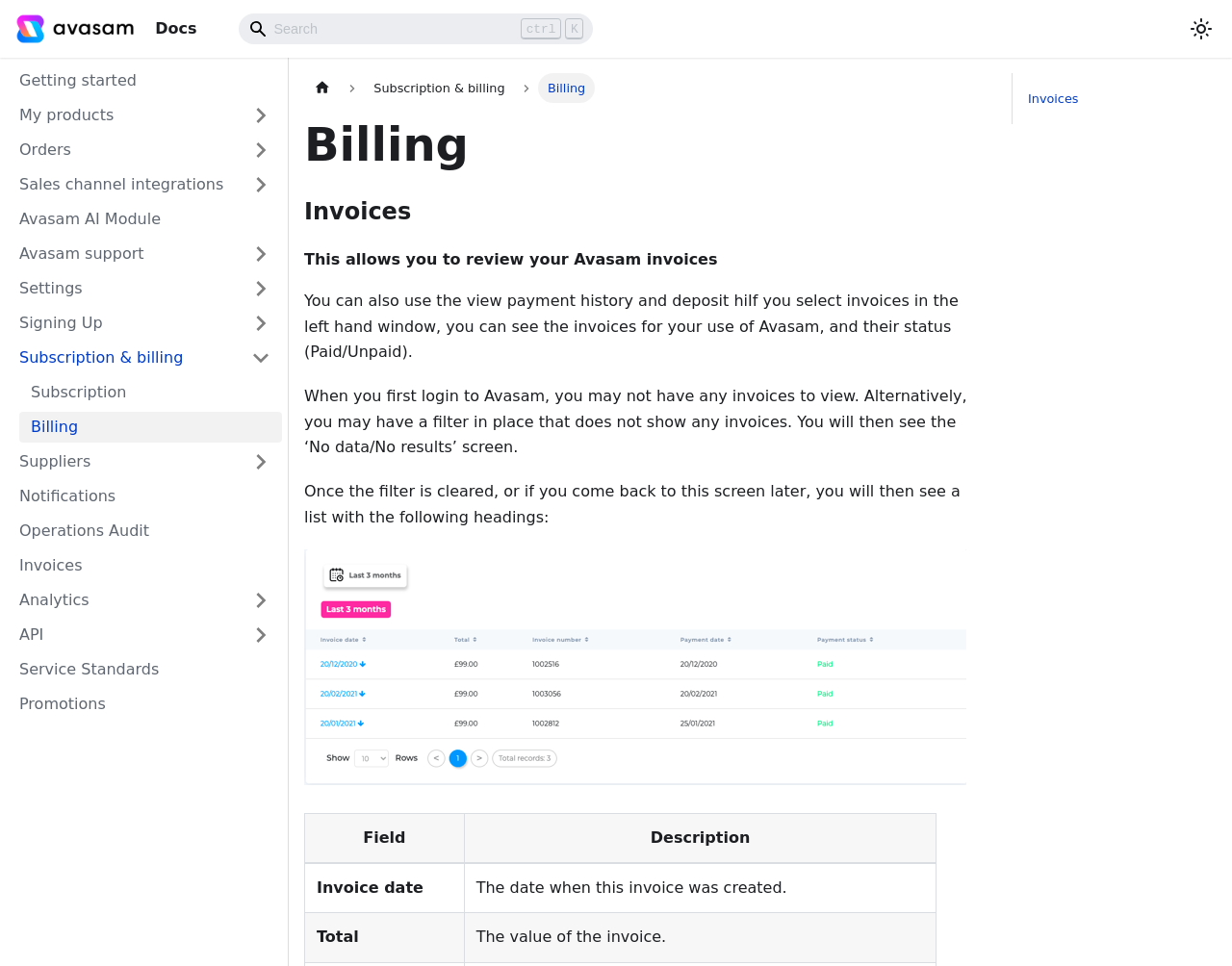Determine the bounding box coordinates of the section I need to click to execute the following instruction: "Click on Subscription & billing". Provide the coordinates as four float numbers between 0 and 1, i.e., [left, top, right, bottom].

[0.006, 0.355, 0.229, 0.386]